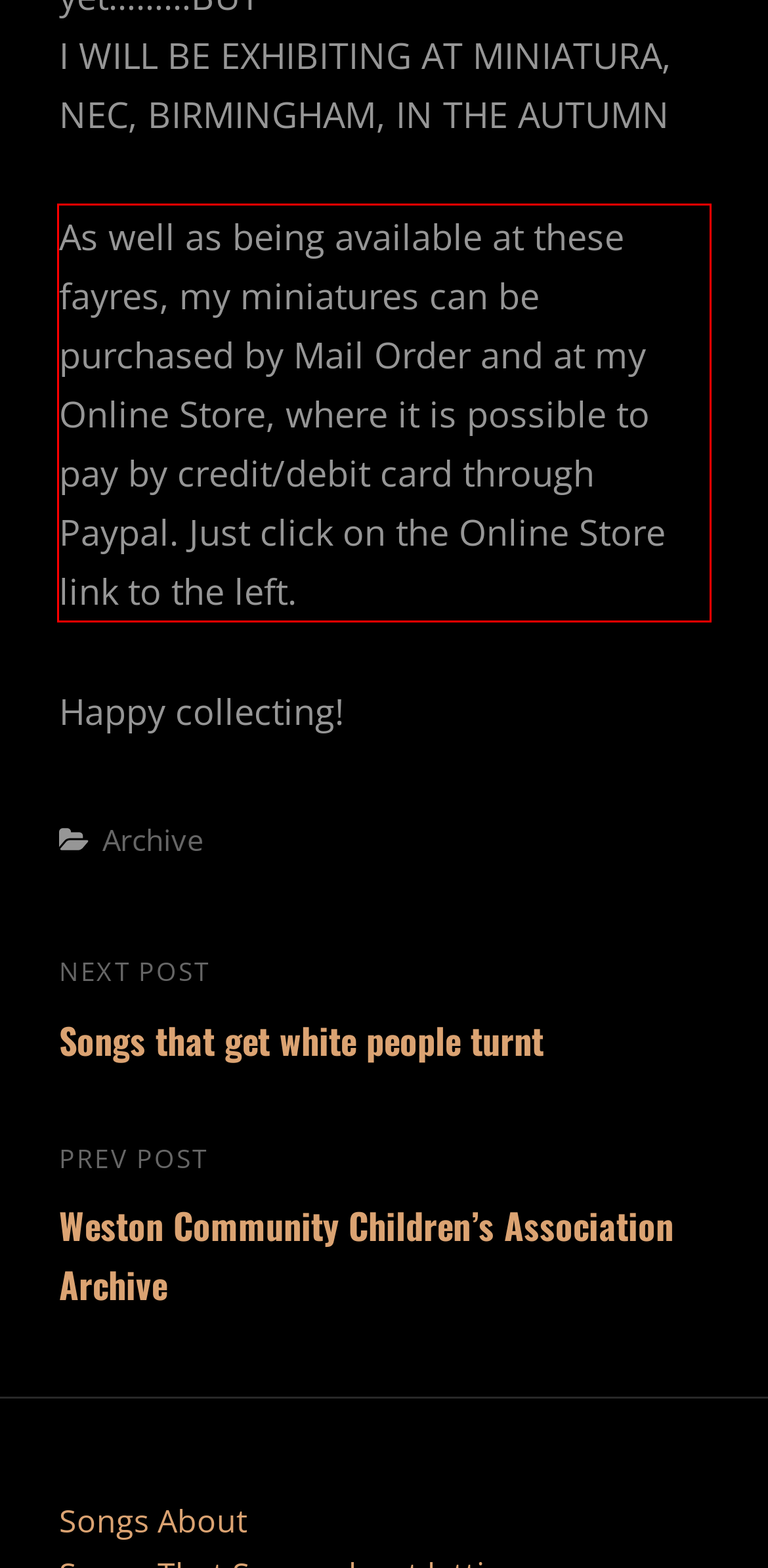With the given screenshot of a webpage, locate the red rectangle bounding box and extract the text content using OCR.

As well as being available at these fayres, my miniatures can be purchased by Mail Order and at my Online Store, where it is possible to pay by credit/debit card through Paypal. Just click on the Online Store link to the left.